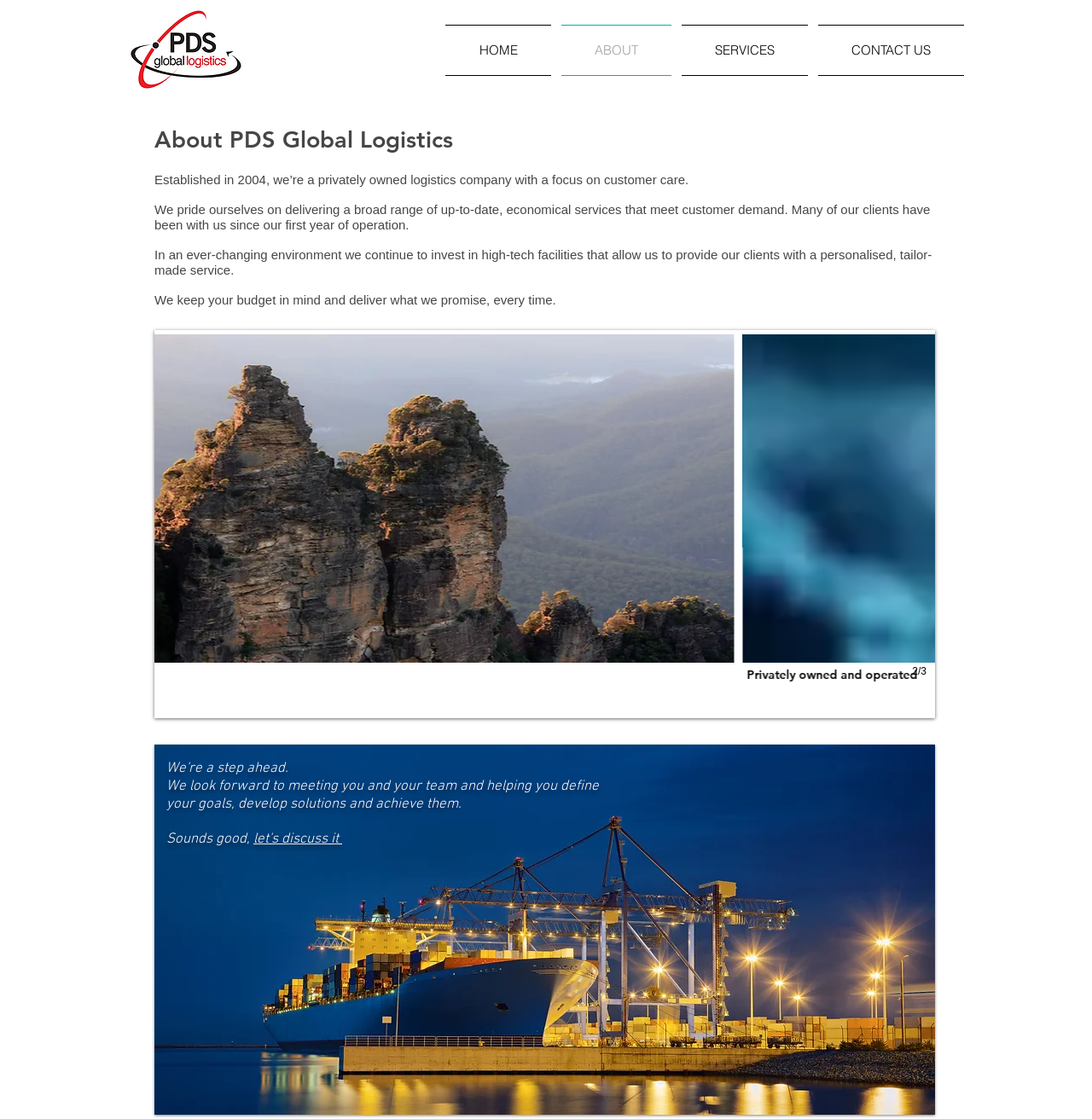Answer succinctly with a single word or phrase:
What is the tone of the company's message?

friendly